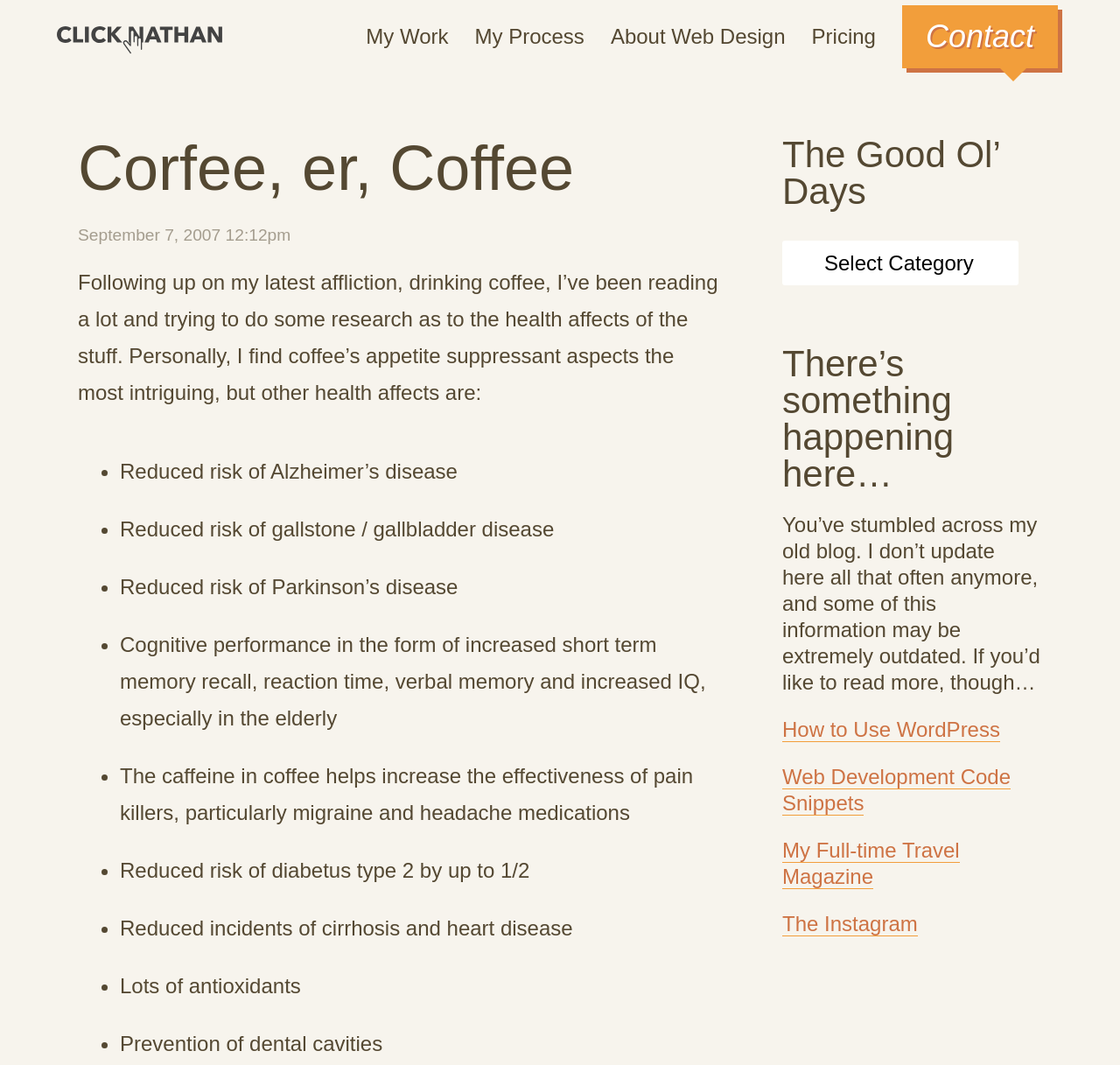What is the name of the author's full-time travel magazine?
Refer to the screenshot and respond with a concise word or phrase.

not specified